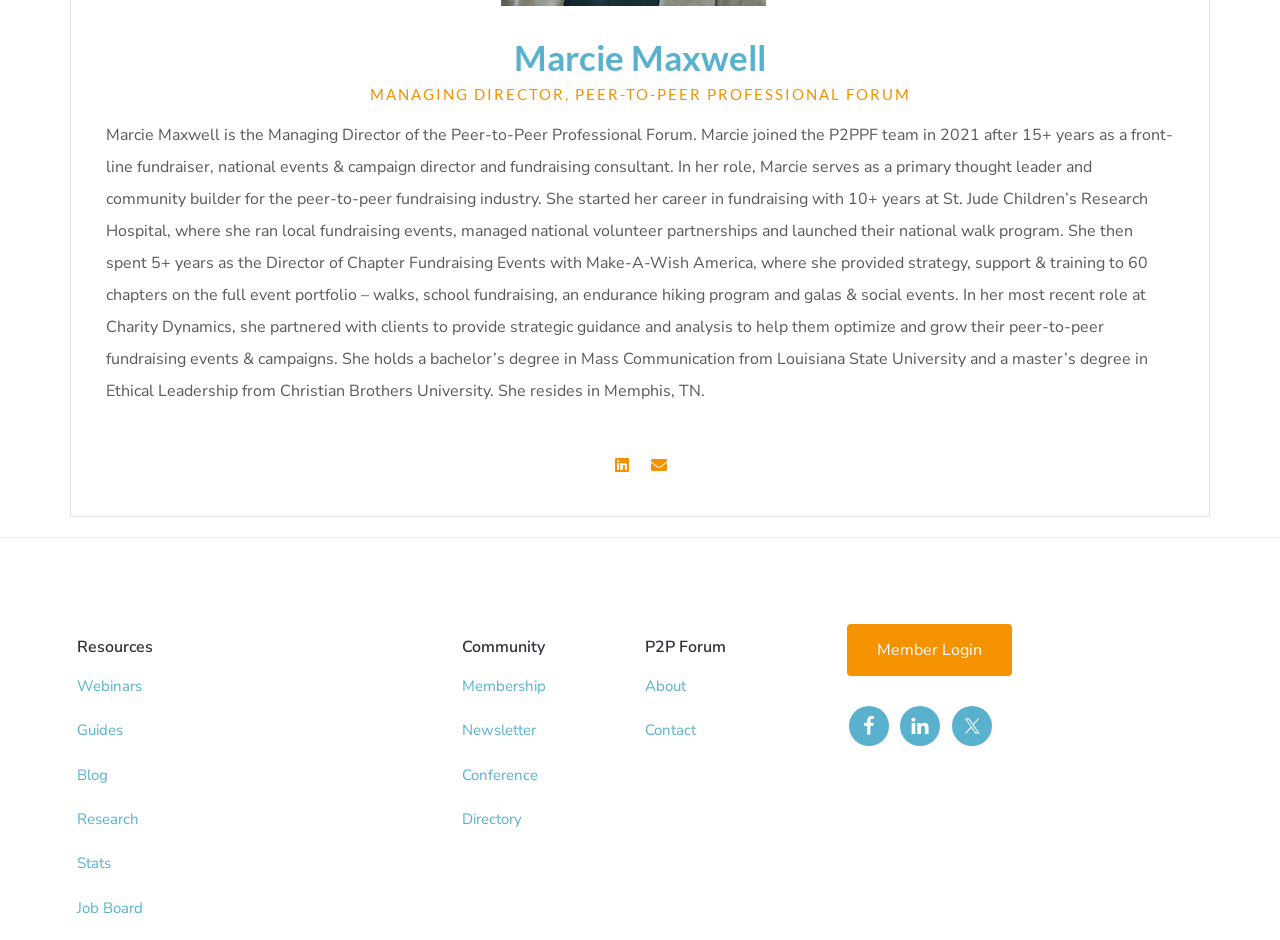Determine the coordinates of the bounding box for the clickable area needed to execute this instruction: "Learn about membership".

[0.361, 0.719, 0.426, 0.741]